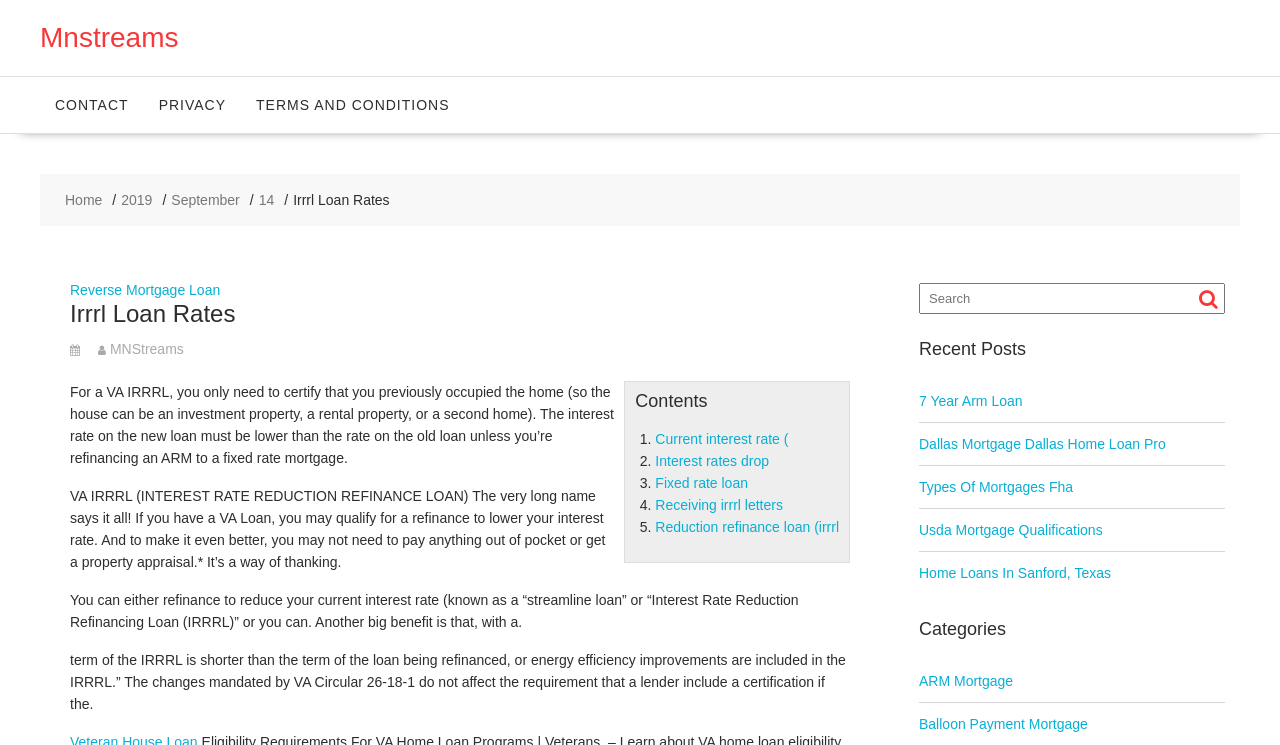Please specify the bounding box coordinates of the clickable region necessary for completing the following instruction: "Click on the '7 Year Arm Loan' link". The coordinates must consist of four float numbers between 0 and 1, i.e., [left, top, right, bottom].

[0.718, 0.528, 0.799, 0.549]